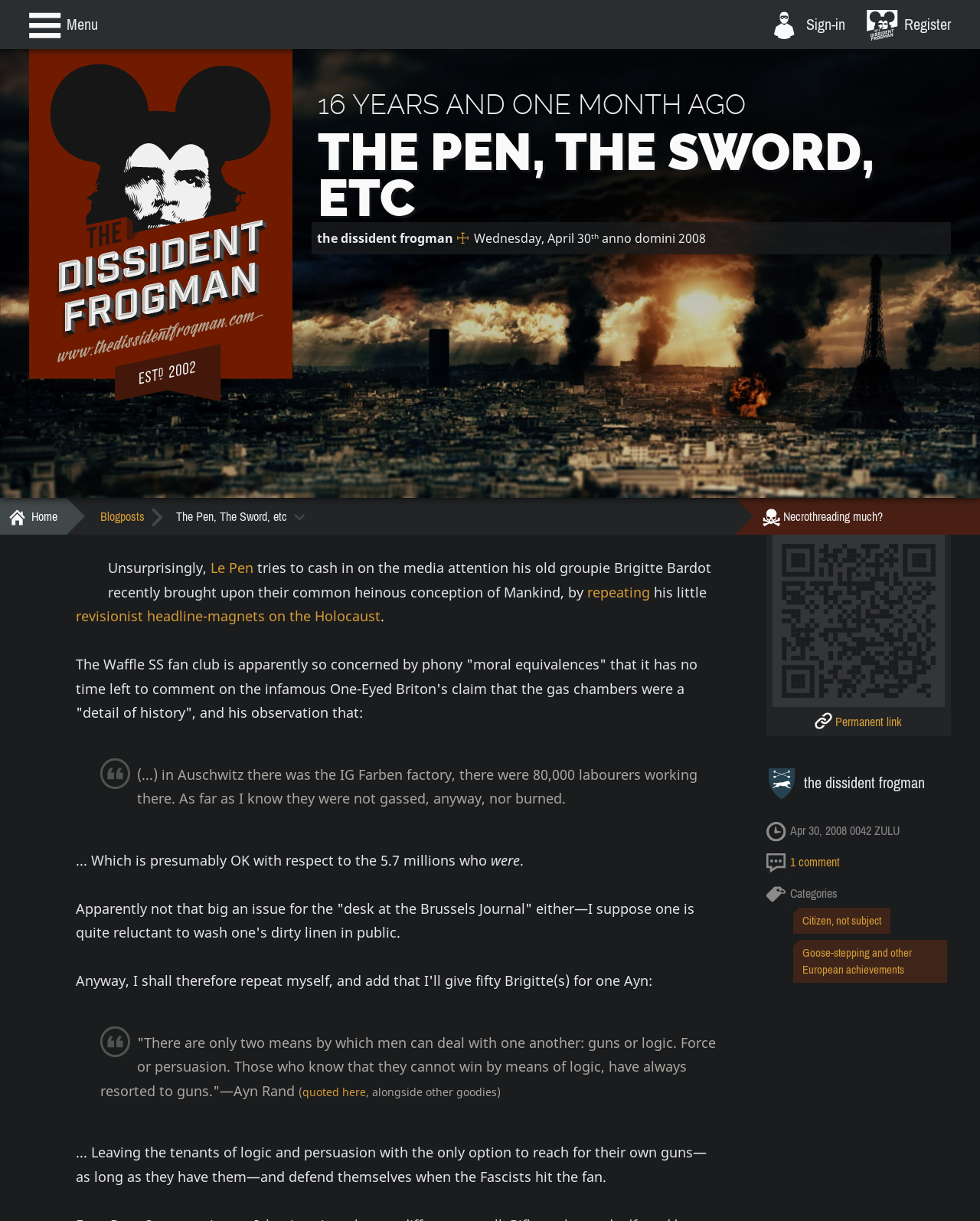Show the bounding box coordinates of the element that should be clicked to complete the task: "Click on the 'Home' link".

[0.0, 0.408, 0.068, 0.438]